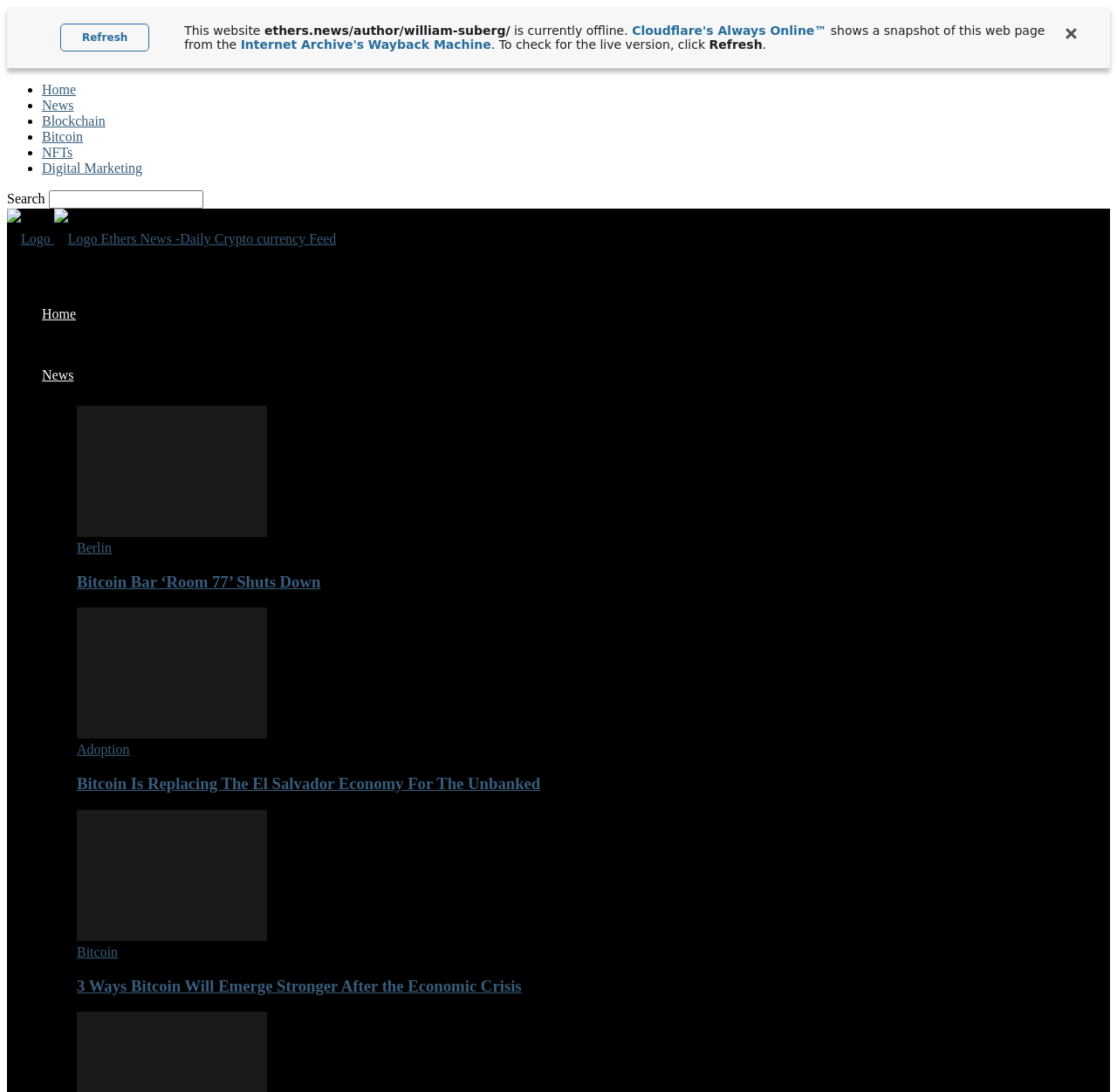Determine the bounding box coordinates for the HTML element described here: "Digital Marketing".

[0.038, 0.147, 0.127, 0.161]